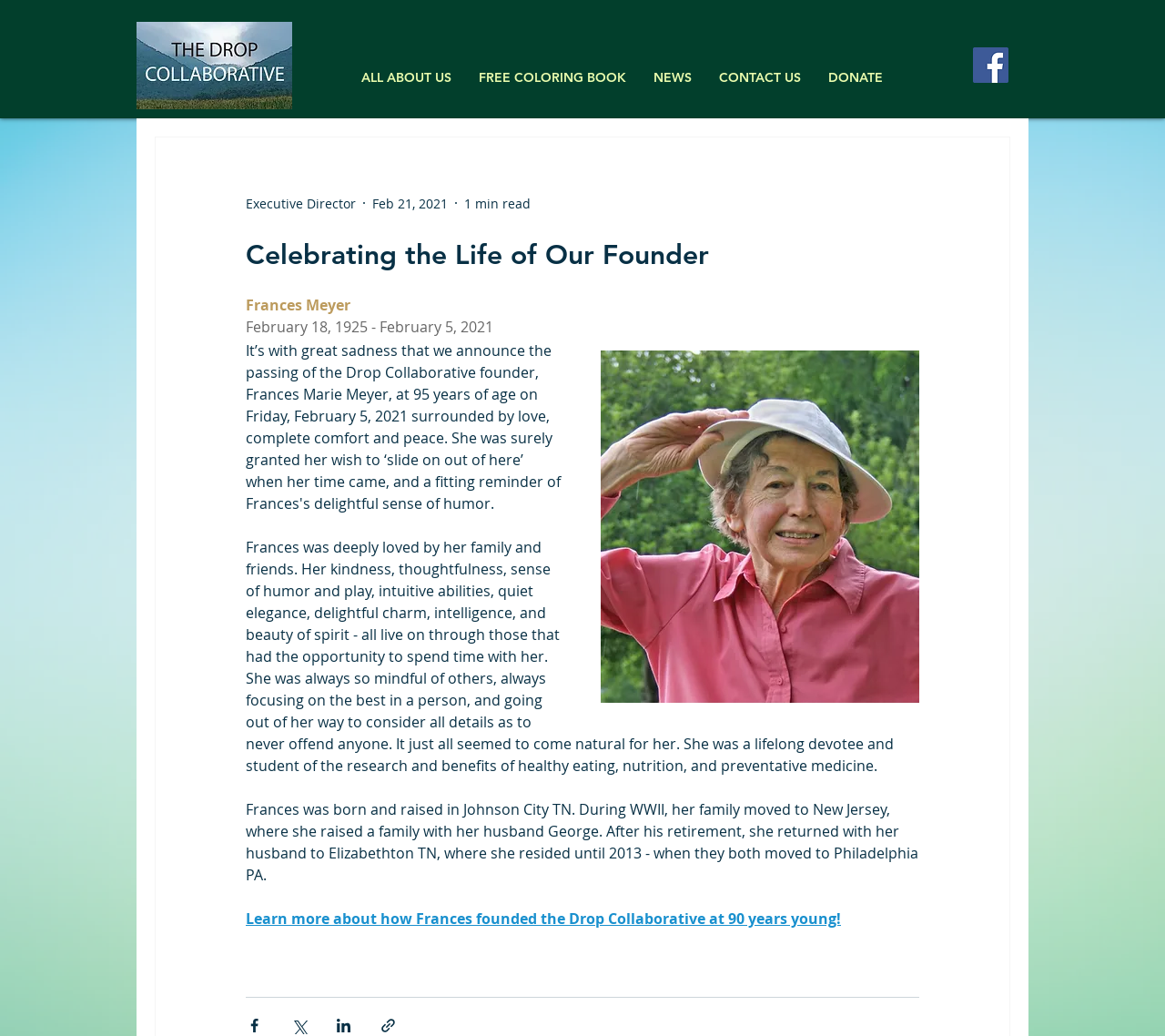What is the name of Frances' husband?
Please answer the question with a detailed response using the information from the screenshot.

I found the answer by looking at the StaticText element with the text 'She raised a family with her husband George.' inside the article element, which is a child of the element with the heading 'Celebrating the Life of Our Founder'.